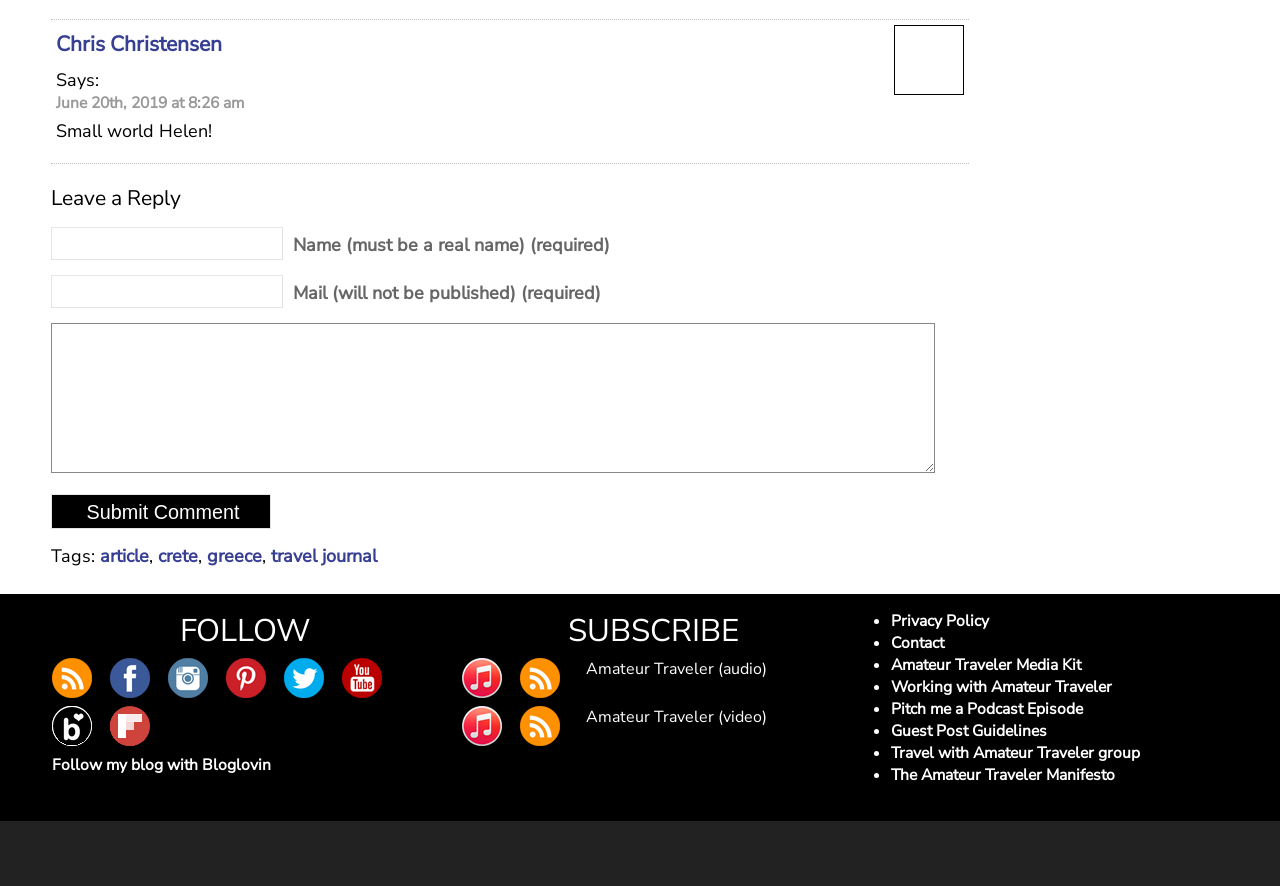Identify the bounding box coordinates of the element that should be clicked to fulfill this task: "Subscribe to the RSS feed". The coordinates should be provided as four float numbers between 0 and 1, i.e., [left, top, right, bottom].

[0.406, 0.743, 0.437, 0.788]